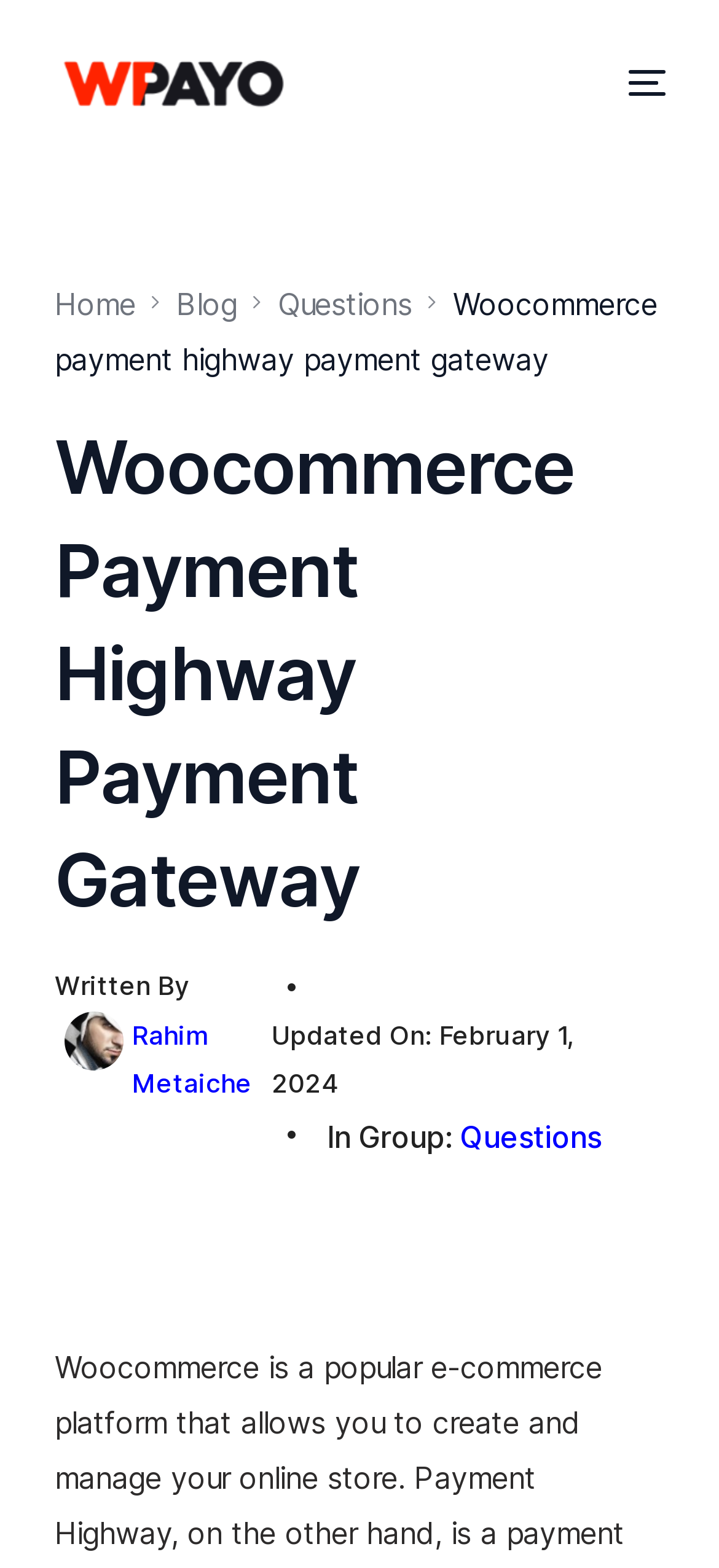Provide a thorough summary of the webpage.

The webpage is about Woocommerce payment highway payment gateway. At the top left, there is a logo "Wpayo" with a link "Wpayo" next to it. On the top right, there is a button with no text. Below the logo, there are navigation links "Home", "Blog", "Questions" and a heading "Woocommerce Payment Highway Payment Gateway" that spans across the page. 

Below the heading, there is a search bar with a textbox and a "Wpayo" image on the left. On the right side of the search bar, there is another button with no text. 

Further down, there is a section with text "Woocommerce payment highway payment gateway" and a heading "Woocommerce Payment Highway Payment Gateway" that takes up most of the page width. 

In the lower middle section, there is information about the author, "Written By Rahim Metaiche", and the update date, "Updated On: February 1, 2024". Next to this information, there is a link "Questions" with the text "In Group:". 

At the bottom of the page, there are more links, including "Home", "Payment Plugins", an empty link, "WP Gateways For WordPress", "Pricing", and "Start Now" on the right side.